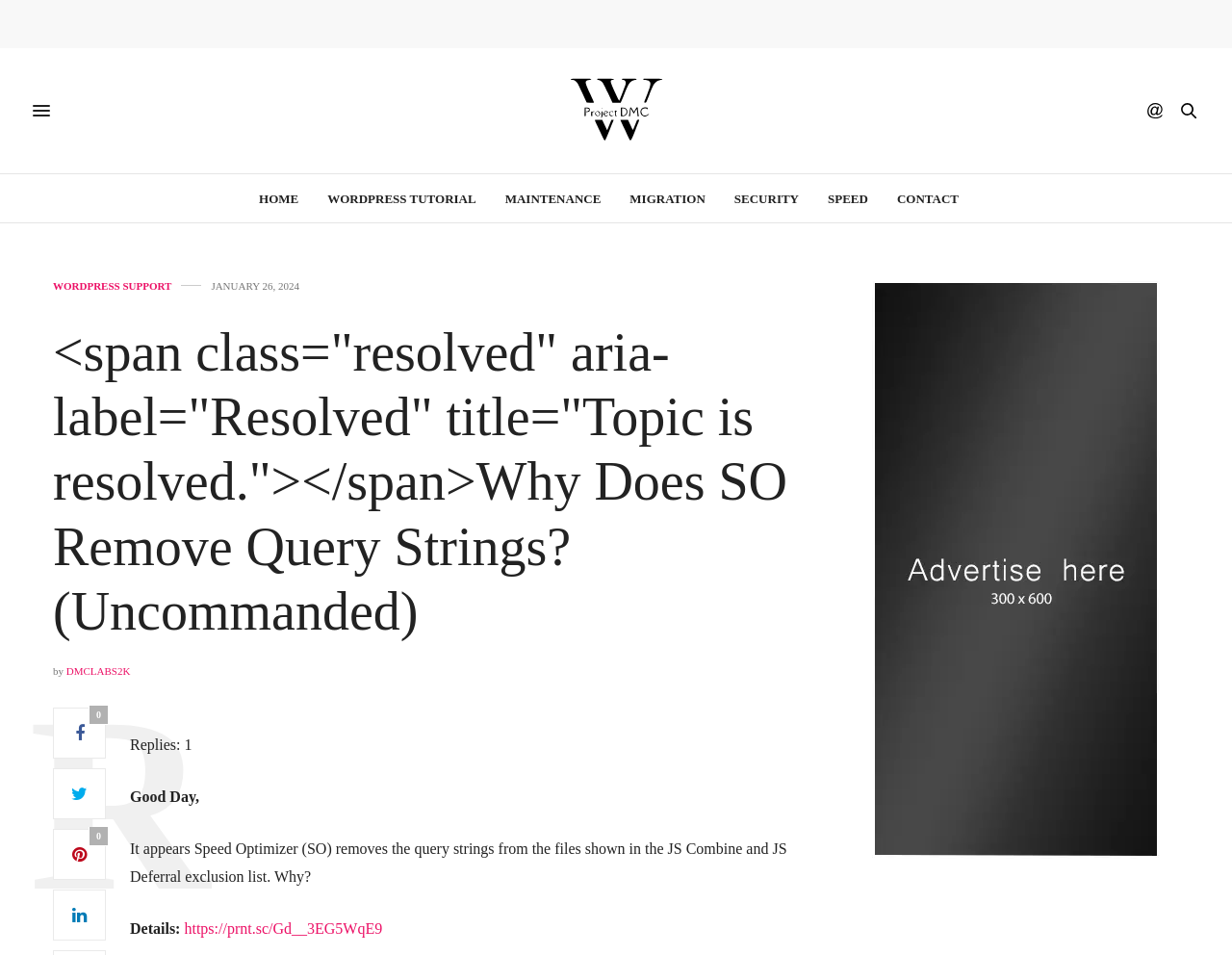Indicate the bounding box coordinates of the element that needs to be clicked to satisfy the following instruction: "Read the post by 'DMCLABS2K'". The coordinates should be four float numbers between 0 and 1, i.e., [left, top, right, bottom].

[0.054, 0.697, 0.106, 0.709]